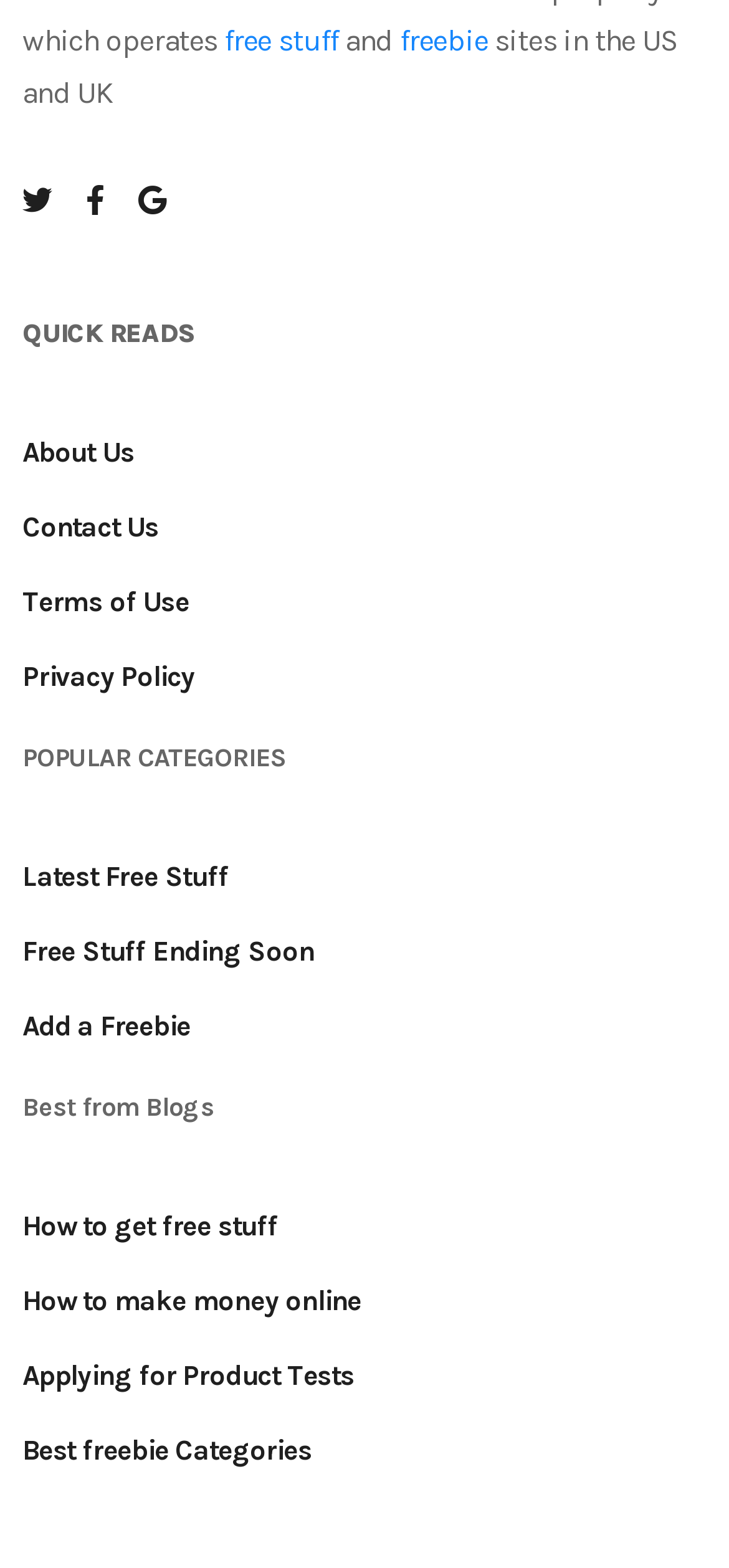Locate the coordinates of the bounding box for the clickable region that fulfills this instruction: "explore latest free stuff".

[0.031, 0.549, 0.313, 0.57]